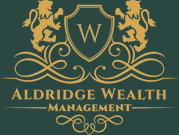What is the professionality of the logo design?
Based on the screenshot, provide your answer in one word or phrase.

Sophisticated